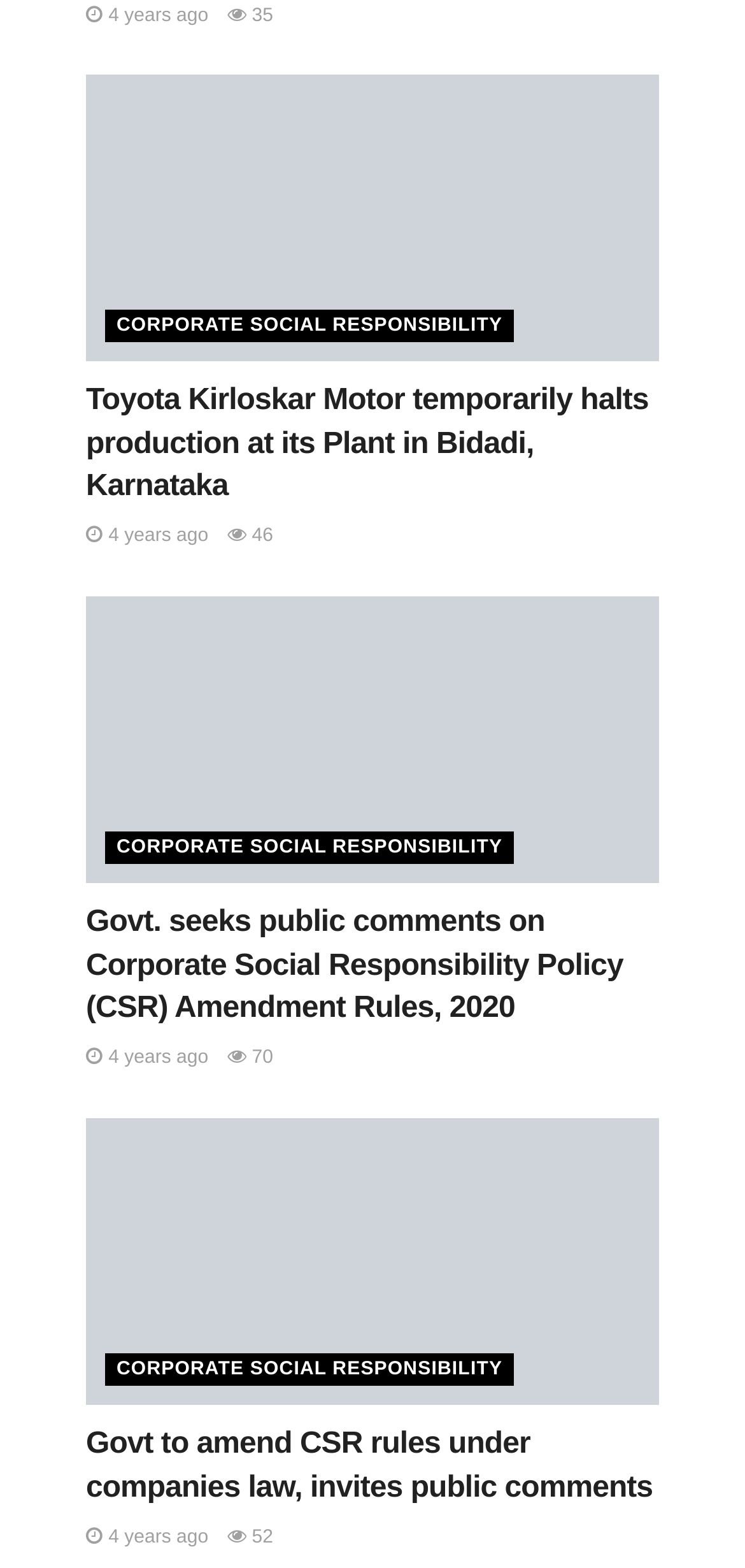Pinpoint the bounding box coordinates of the area that should be clicked to complete the following instruction: "check comments on article posted 4 years ago". The coordinates must be given as four float numbers between 0 and 1, i.e., [left, top, right, bottom].

[0.115, 0.336, 0.28, 0.349]